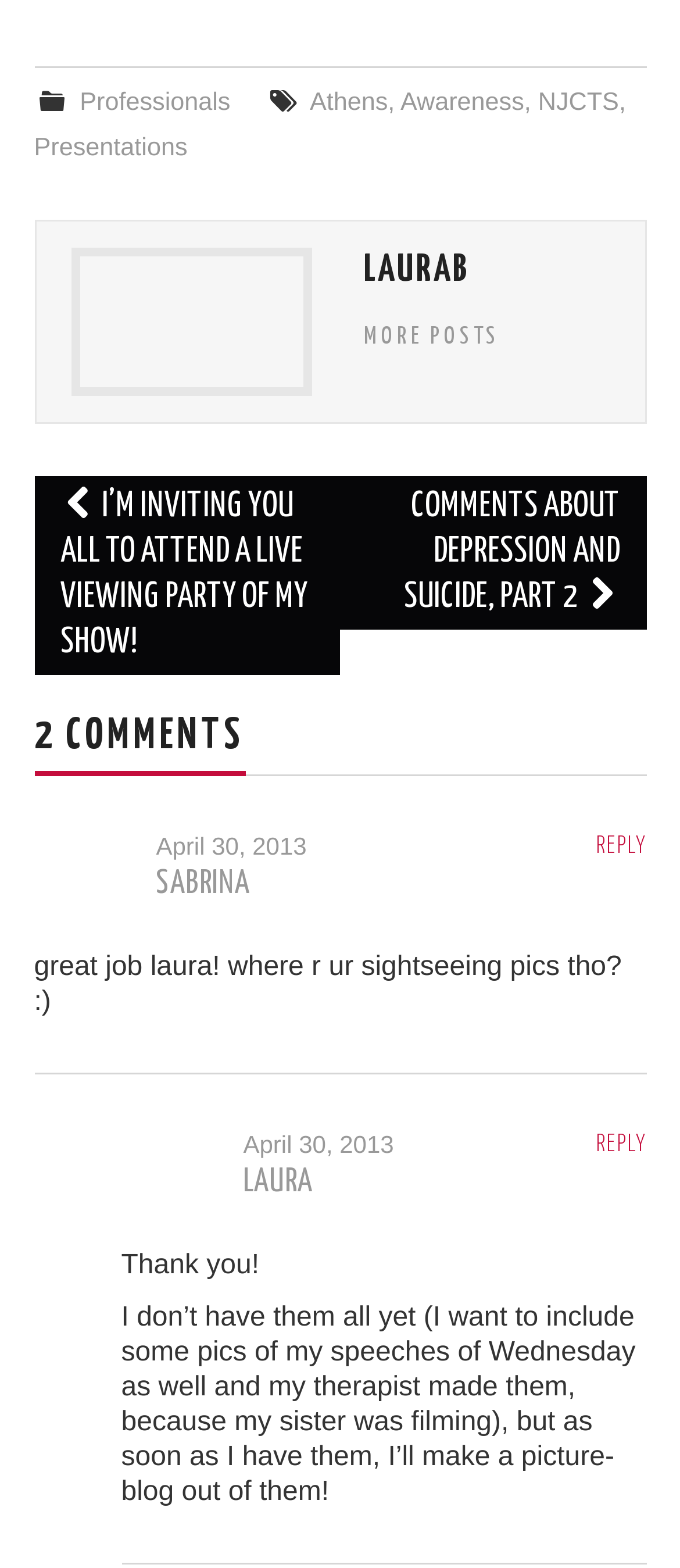Give a succinct answer to this question in a single word or phrase: 
What is the title of the main article?

LAURAB